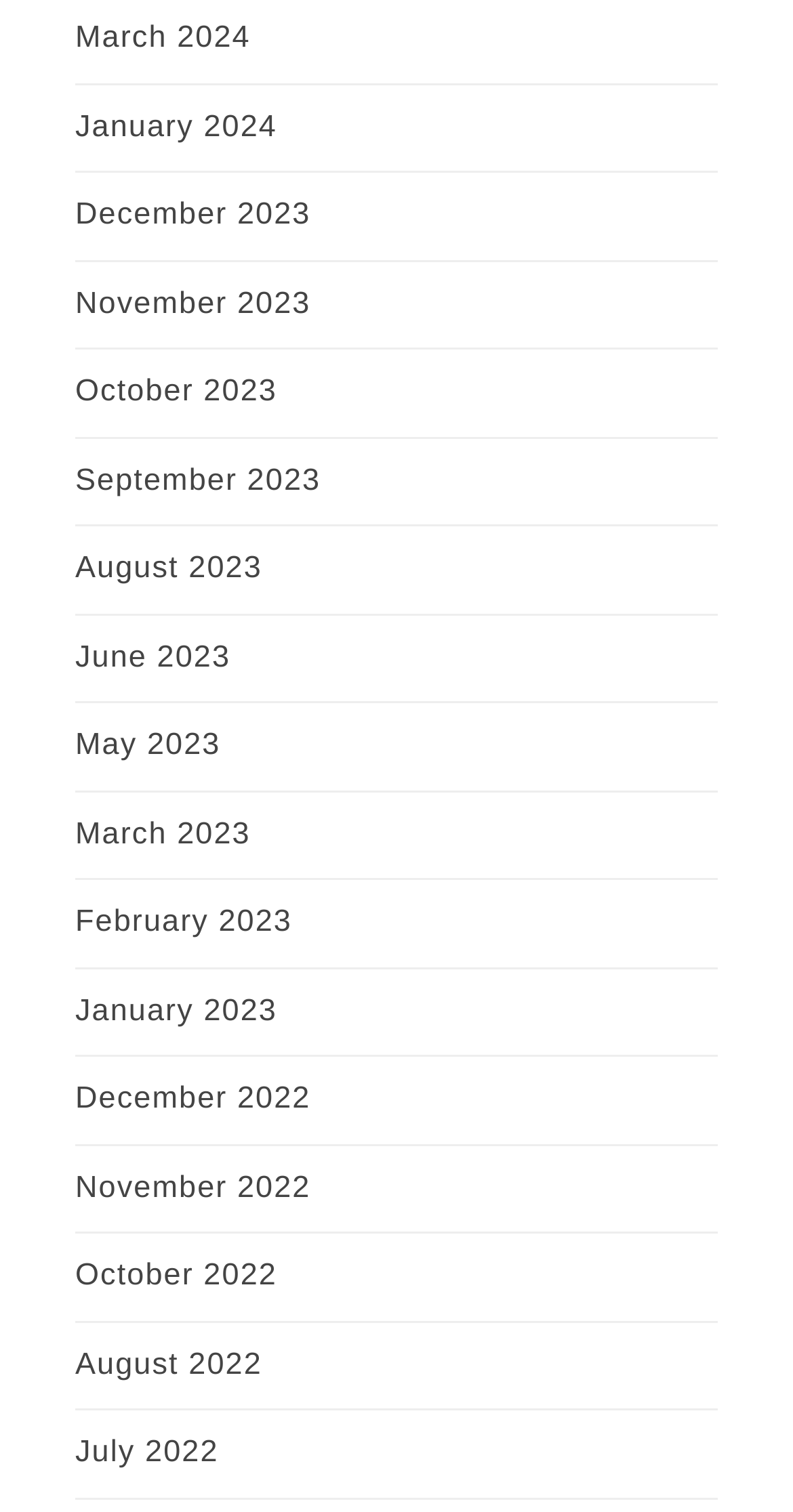What is the latest month listed?
Look at the image and respond with a one-word or short-phrase answer.

March 2024